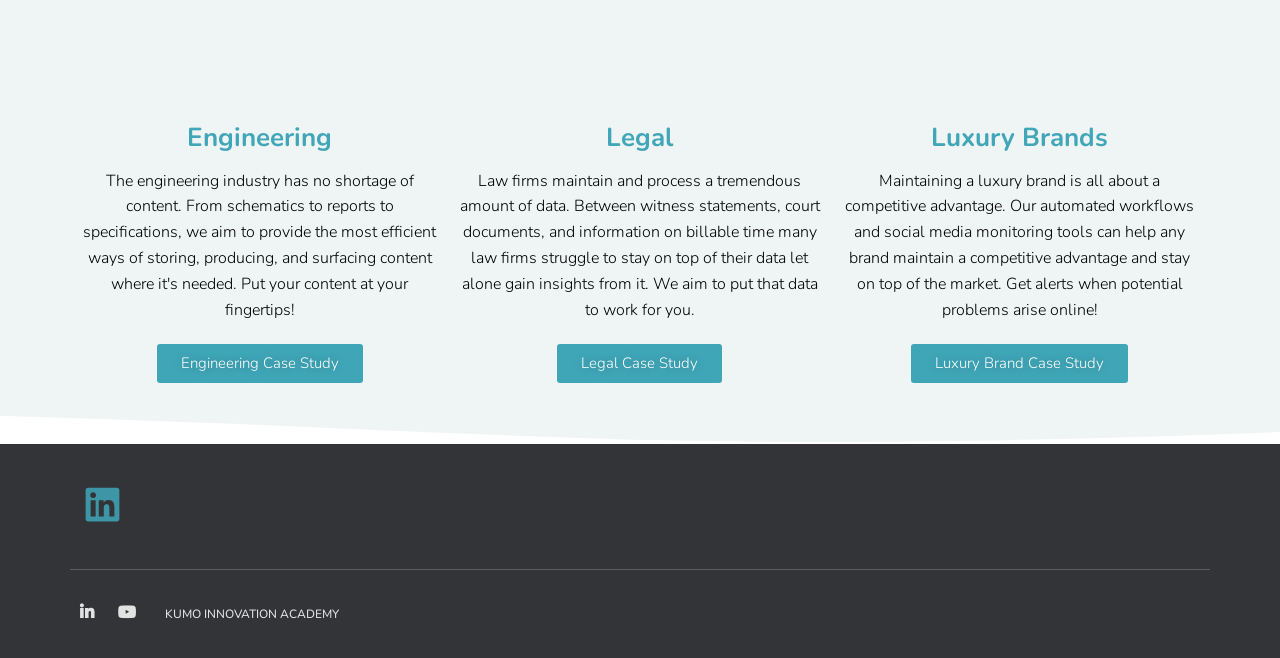Based on the description "LinkedIn", find the bounding box of the specified UI element.

[0.062, 0.732, 0.098, 0.801]